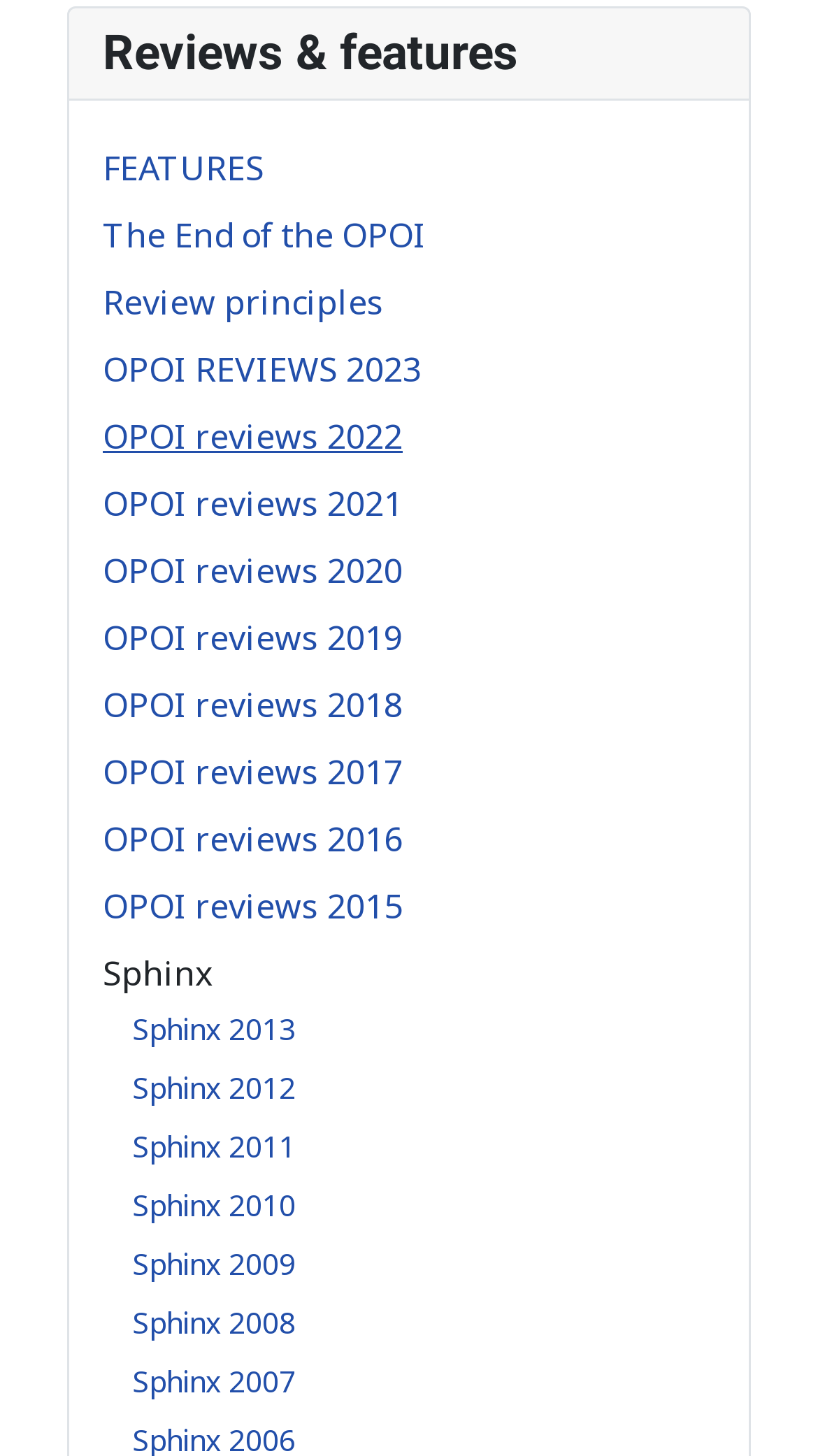Please determine the bounding box coordinates for the UI element described as: "Sphinx 2011".

[0.162, 0.773, 0.362, 0.801]